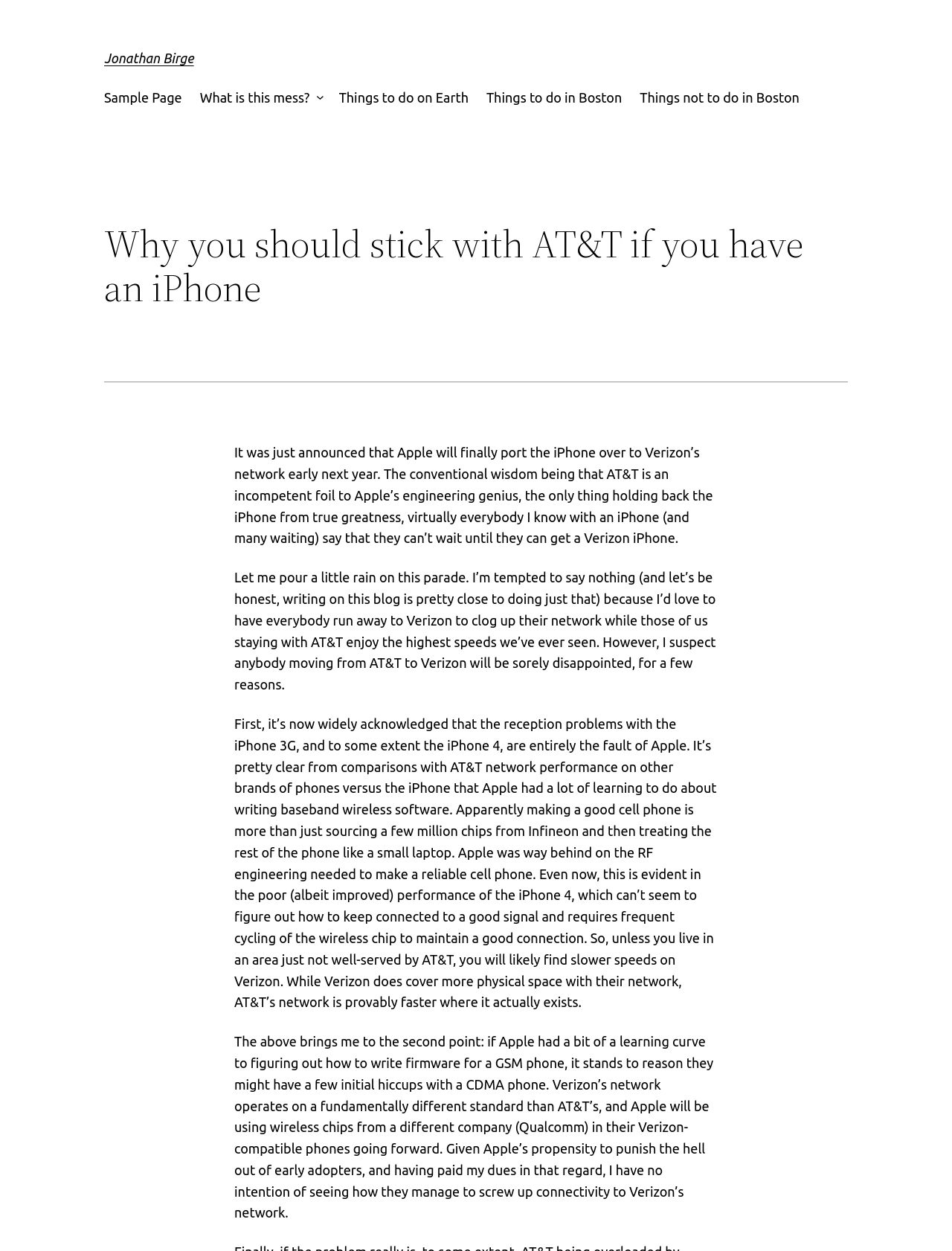What is the main topic of this article?
Please give a detailed answer to the question using the information shown in the image.

The main topic of this article is about why one should stick with AT&T if they have an iPhone, as indicated by the heading 'Why you should stick with AT&T if you have an iPhone'.